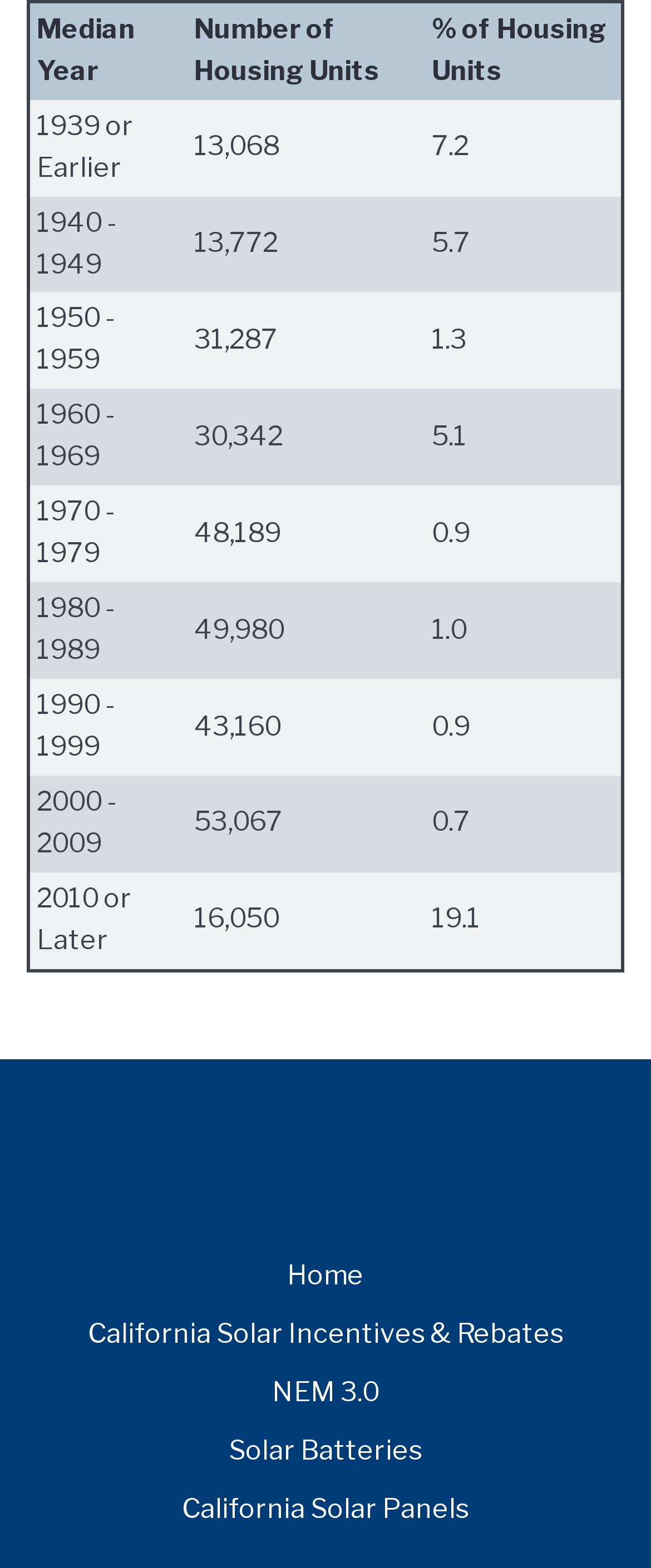Look at the image and write a detailed answer to the question: 
What is the number of housing units for the year 1970-1979?

I found the row in the table that corresponds to '1970-1979' and looked at the value in the 'Number of Housing Units' column, which is 48,189.